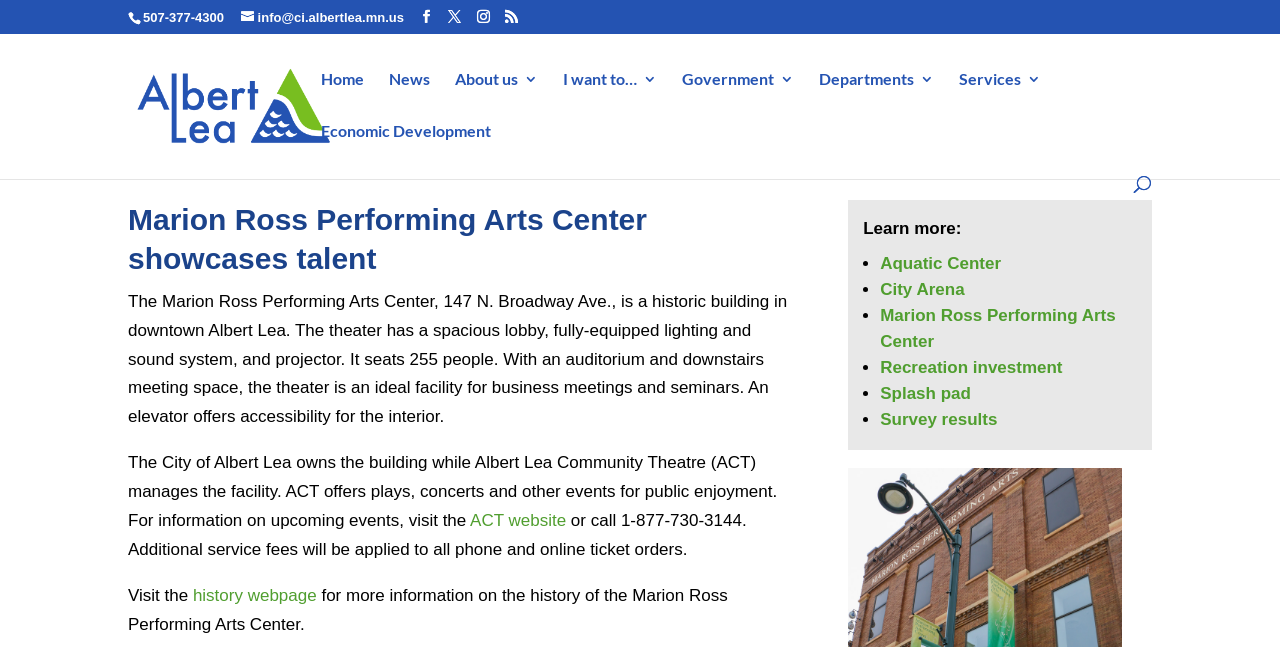Analyze and describe the webpage in a detailed narrative.

The webpage is about the Marion Ross Performing Arts Center, which is a historic building in downtown Albert Lea, Minnesota. At the top of the page, there is a phone number "507-377-4300" and an email address "info@ci.albertlea.mn.us" along with several social media links. Below this, there is a link to the City of Albert Lea's website, accompanied by the city's logo.

The main content of the page is divided into two sections. On the left side, there is a navigation menu with links to various sections of the website, including "Home", "News", "About us", "I want to…", "Government", "Departments", "Services", and "Economic Development". 

On the right side, there is a search bar at the top, followed by a heading that reads "Marion Ross Performing Arts Center showcases talent". Below this, there is a descriptive text about the performing arts center, including its location, features, and seating capacity. The text also mentions that the center is managed by the Albert Lea Community Theatre (ACT) and provides information on upcoming events.

Further down, there are links to the ACT website and a phone number to inquire about events. Additionally, there is a section that provides more information about the history of the Marion Ross Performing Arts Center, with a link to a history webpage.

At the bottom of the page, there is a section titled "Learn more:" with a list of links to other recreational facilities in the area, including the Aquatic Center, City Arena, Marion Ross Performing Arts Center, Recreation investment, Splash pad, and Survey results.